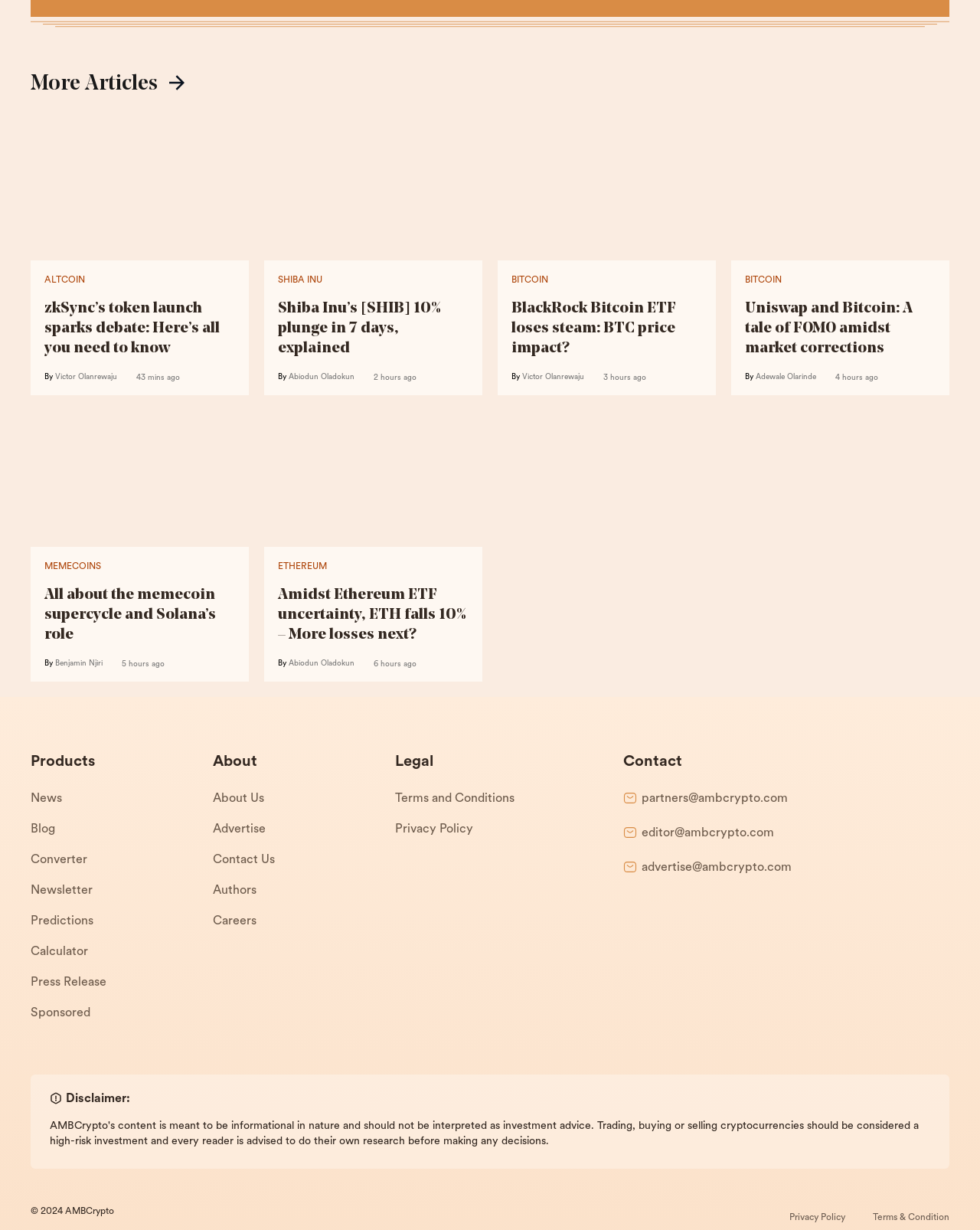Determine the bounding box coordinates of the target area to click to execute the following instruction: "Read the article 'zkSync’s token launch sparks debate: Here’s all you need to know'."

[0.045, 0.243, 0.24, 0.291]